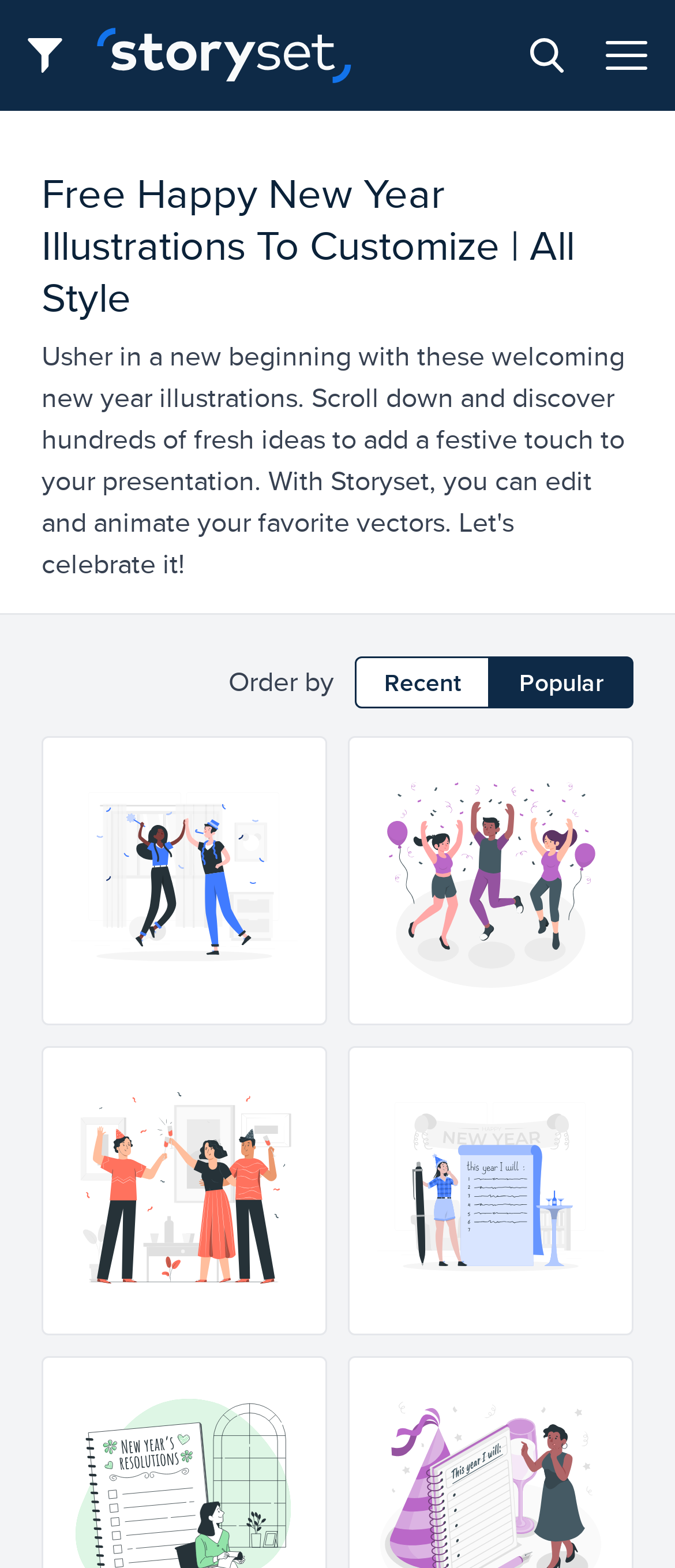Use a single word or phrase to answer the following:
How many illustrations are displayed on the webpage?

4